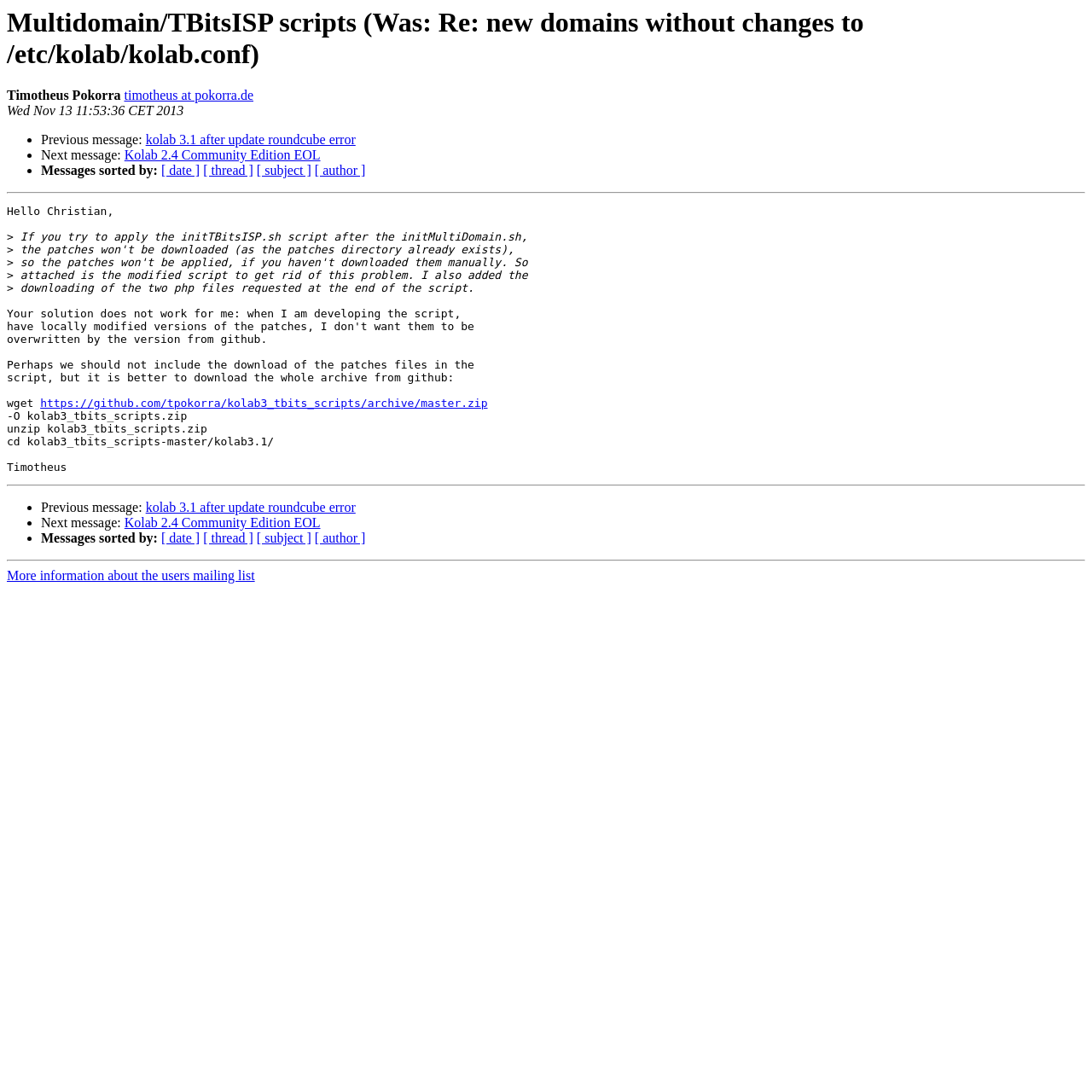Highlight the bounding box coordinates of the region I should click on to meet the following instruction: "Get more information about the users mailing list".

[0.006, 0.521, 0.233, 0.534]